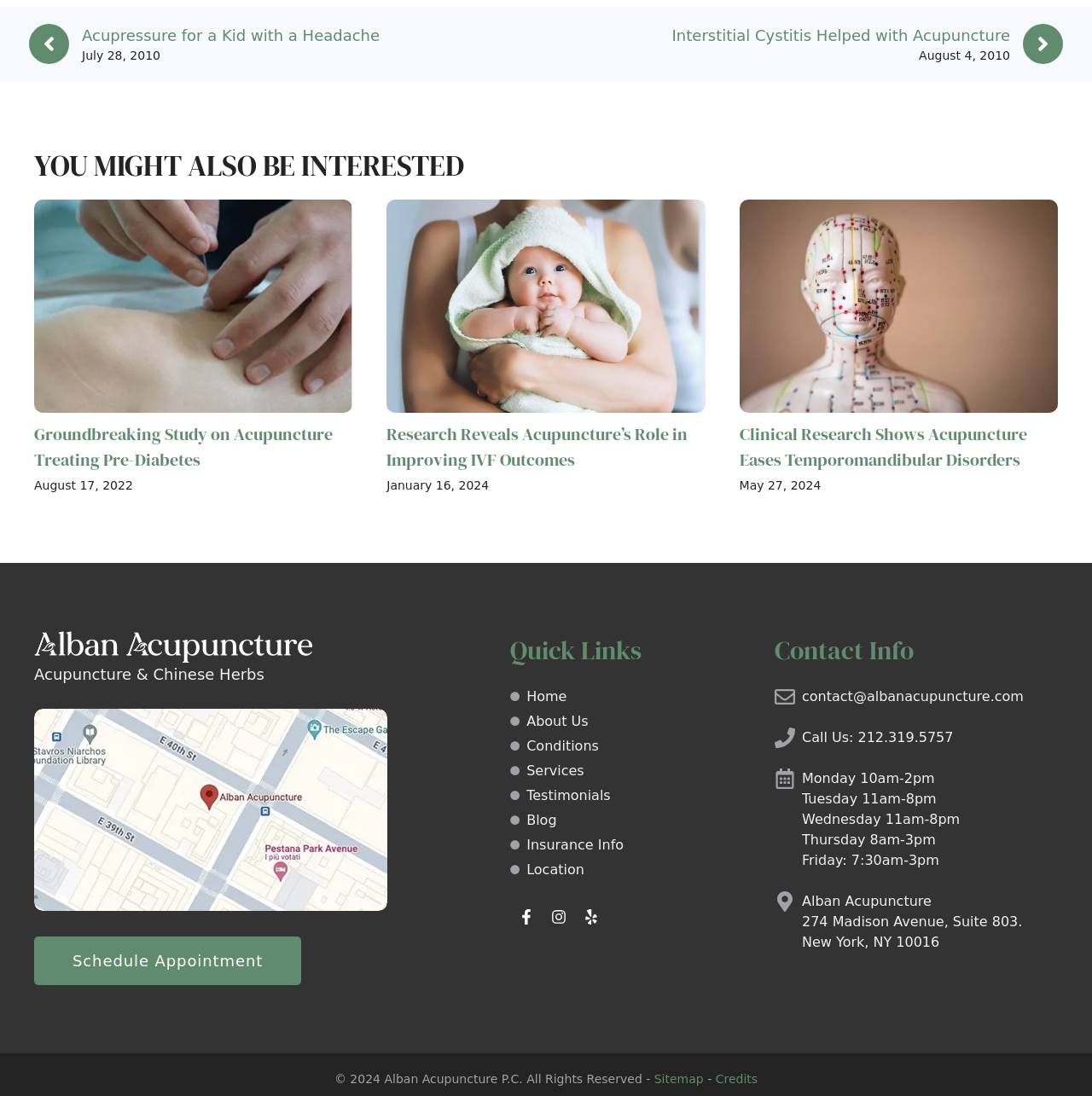Give a one-word or short-phrase answer to the following question: 
What is the title of the section that contains the links 'Home', 'About Us', and 'Conditions'?

Quick Links